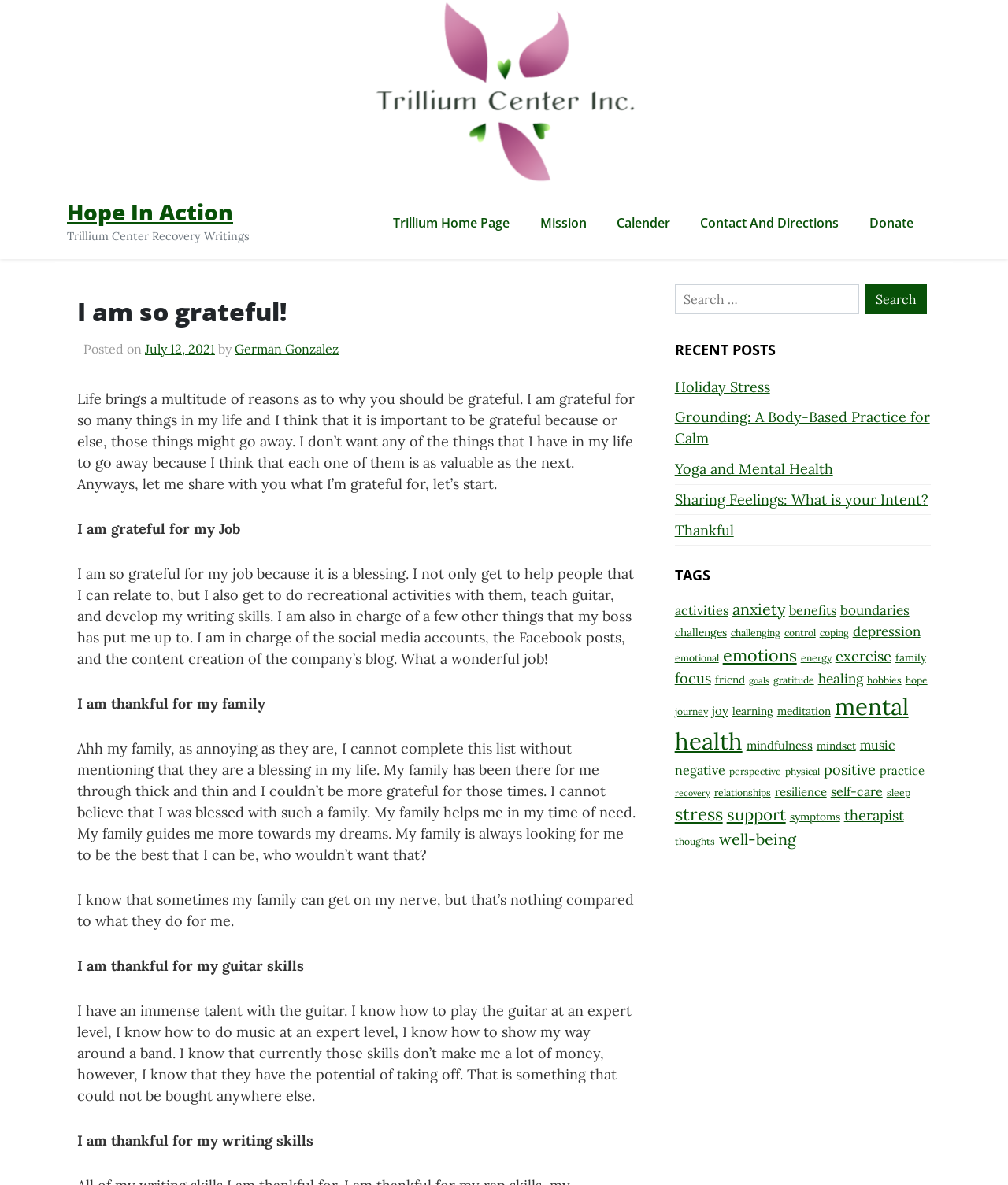Please give the bounding box coordinates of the area that should be clicked to fulfill the following instruction: "Read the 'I am so grateful!' post". The coordinates should be in the format of four float numbers from 0 to 1, i.e., [left, top, right, bottom].

[0.077, 0.25, 0.633, 0.308]